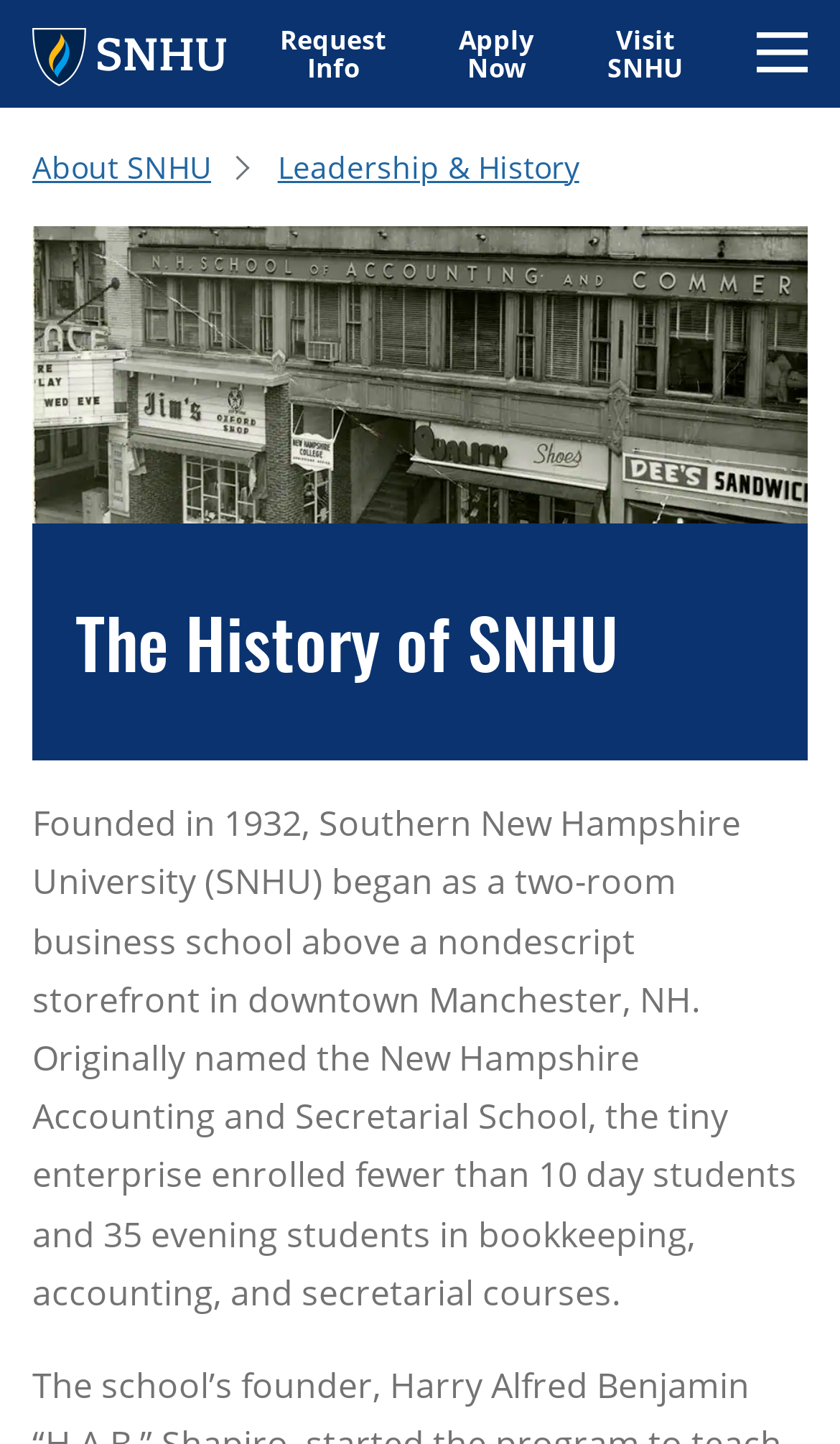What is the original name of the university?
Answer the question with a single word or phrase, referring to the image.

New Hampshire Accounting and Secretarial School